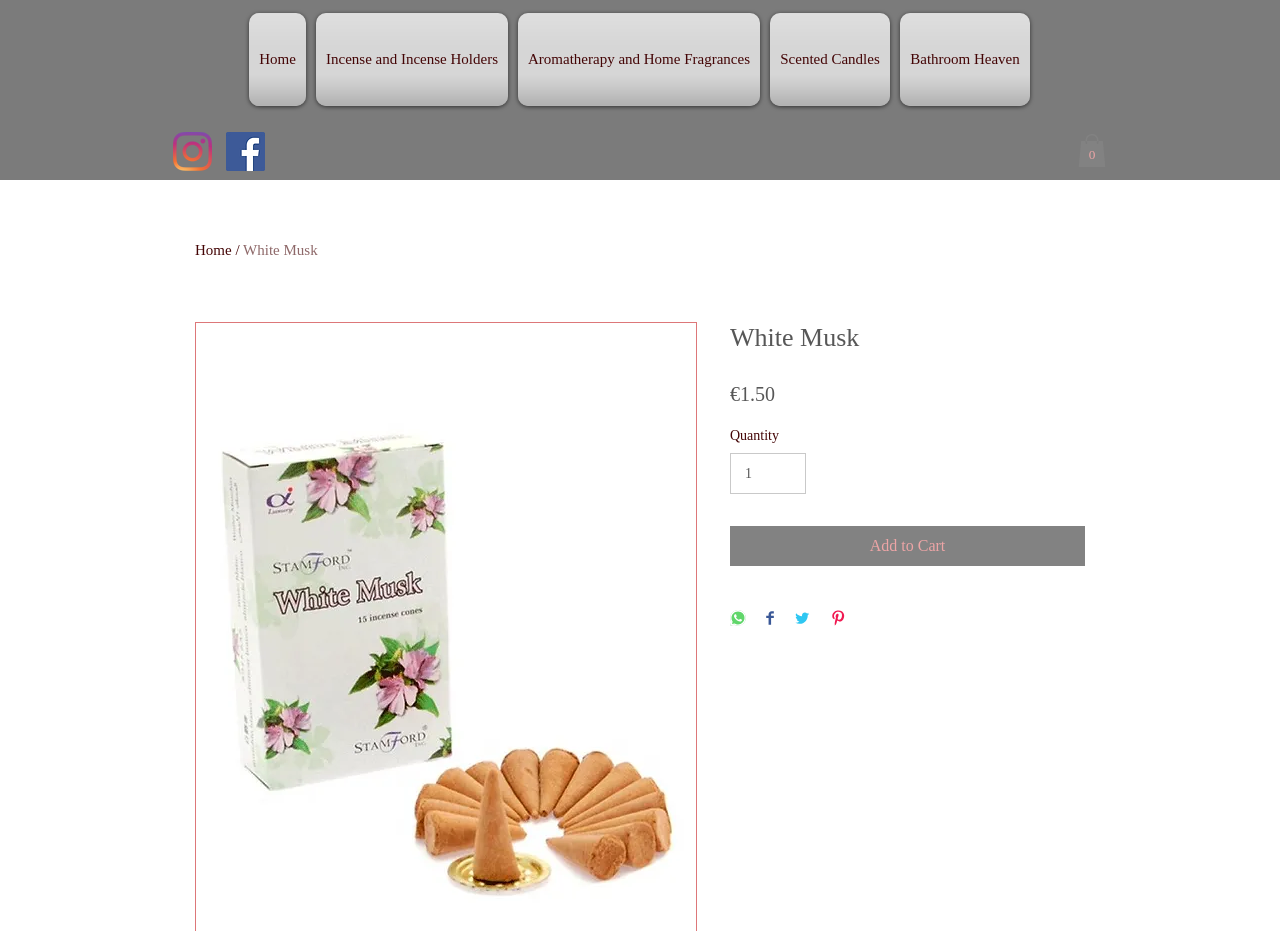Write an extensive caption that covers every aspect of the webpage.

This webpage is about a product called White Musk, which is an incense item. At the top of the page, there is a navigation menu with links to different sections of the website, including "Home", "Incense and Incense Holders", "Aromatherapy and Home Fragrances", "Scented Candles", and "Bathroom Heaven". 

To the right of the navigation menu, there is a social bar with links to the website's Instagram and Facebook pages, each represented by an icon. Below the navigation menu, there is a cart button with a count of 0 items.

The main content of the page is focused on the White Musk product. There is a heading that reads "White Musk" and a description that says "The Musk’s beautiful and soothing scent will uplift and lighten a heavy mind and body. Perfect for everyday relaxation. Burn for aphrodisiac, prosperity, courage White Musk is said to be". 

Below the heading, there is a section with product information, including the price, €1.50, and a quantity selector. There are also buttons to add the product to the cart, share on WhatsApp, Facebook, Twitter, and Pinterest. Each share button has a corresponding icon.